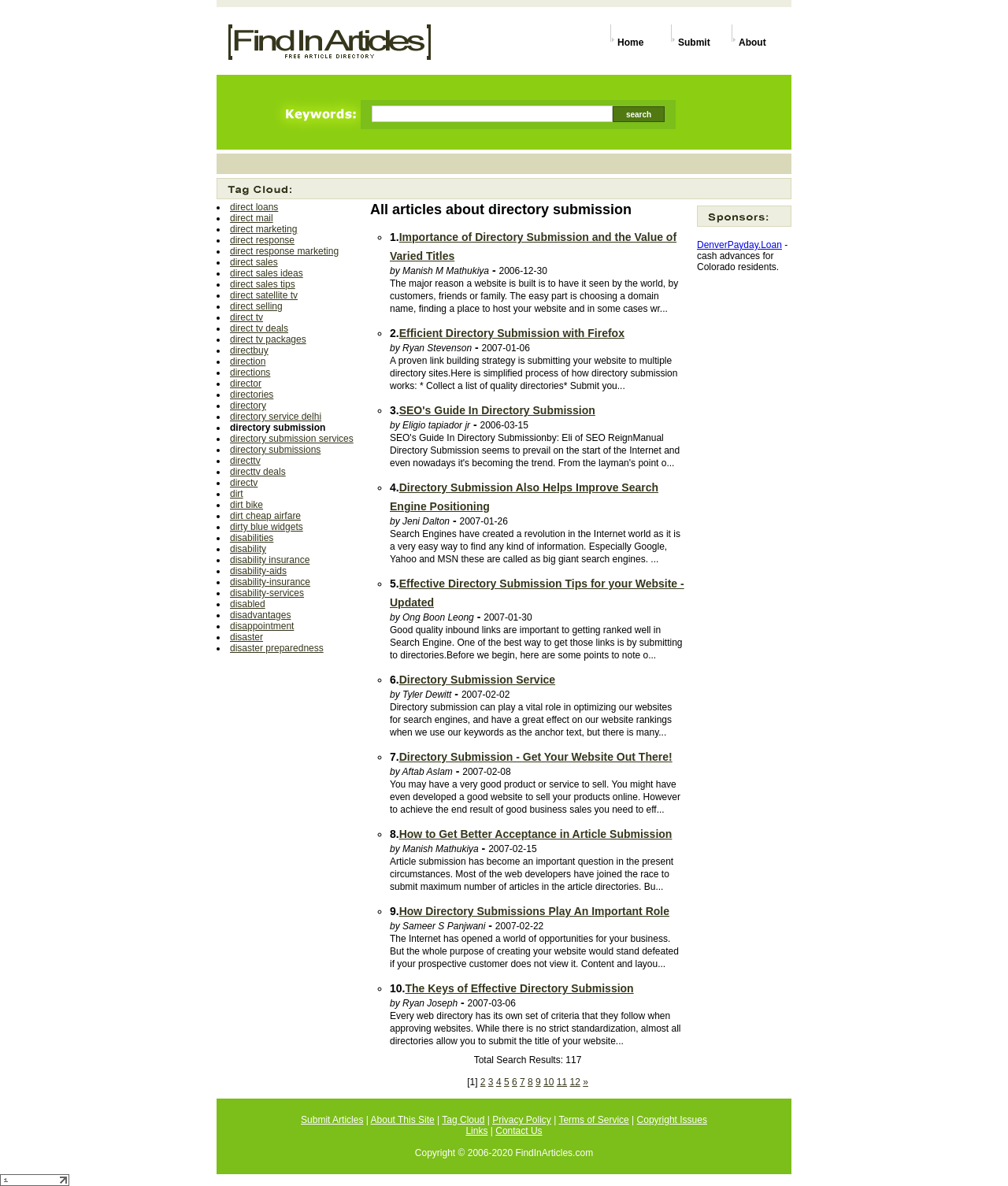Provide a thorough description of the webpage's content and layout.

This webpage is about directory submission, with a focus on providing various links related to the topic. At the top, there is a navigation menu with three headings: "Home", "Submit", and "About", each with a corresponding link. Below the navigation menu, there is a search bar with a textbox and a "search" button.

The main content of the webpage is a list of links, each preceded by a bullet point. The list is quite extensive, with over 40 links related to directory submission, direct marketing, and other related topics. The links are arranged in a single column, with each link on a new line. The links have descriptive text, such as "direct loans", "direct mail", "direct marketing", and so on.

The links are grouped together, with no clear categorization or separation between them. The list takes up most of the webpage, with the navigation menu and search bar at the top. Overall, the webpage appears to be a directory or a list of resources related to directory submission and direct marketing.